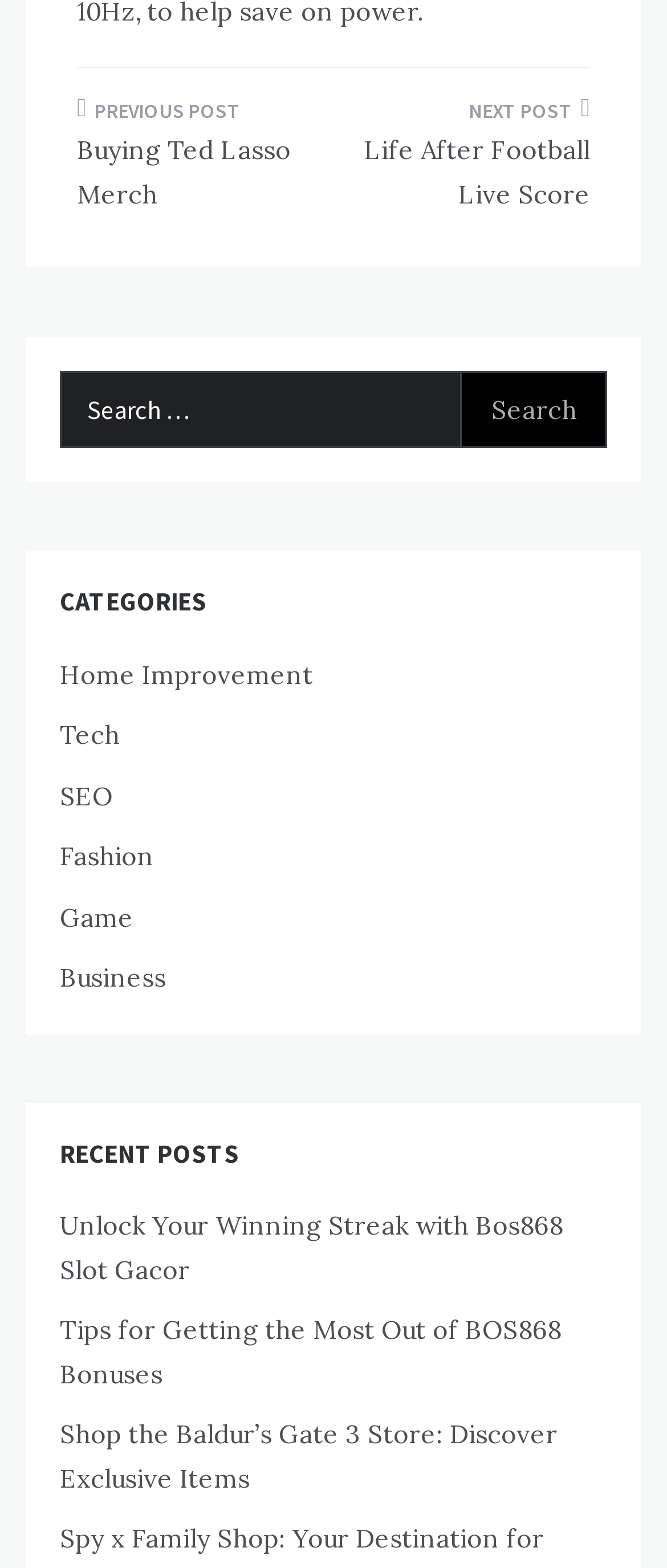What categories are available on this website?
Kindly give a detailed and elaborate answer to the question.

I found a section labeled 'CATEGORIES' which lists several categories including 'Home Improvement', 'Tech', 'SEO', 'Fashion', 'Game', and 'Business', indicating that these categories are available on this website.